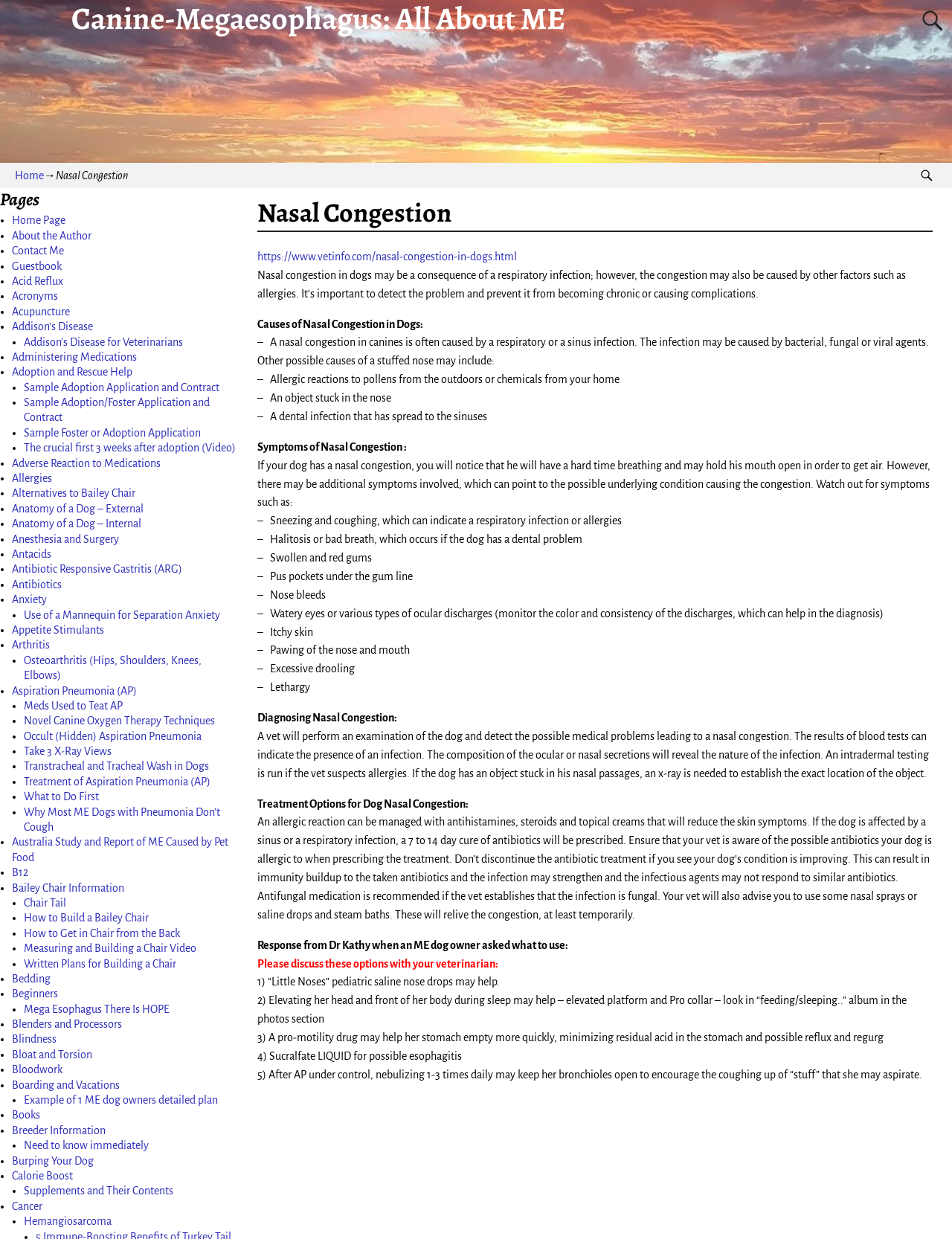Determine the bounding box coordinates for the clickable element required to fulfill the instruction: "explore other pages". Provide the coordinates as four float numbers between 0 and 1, i.e., [left, top, right, bottom].

[0.0, 0.152, 0.25, 0.17]